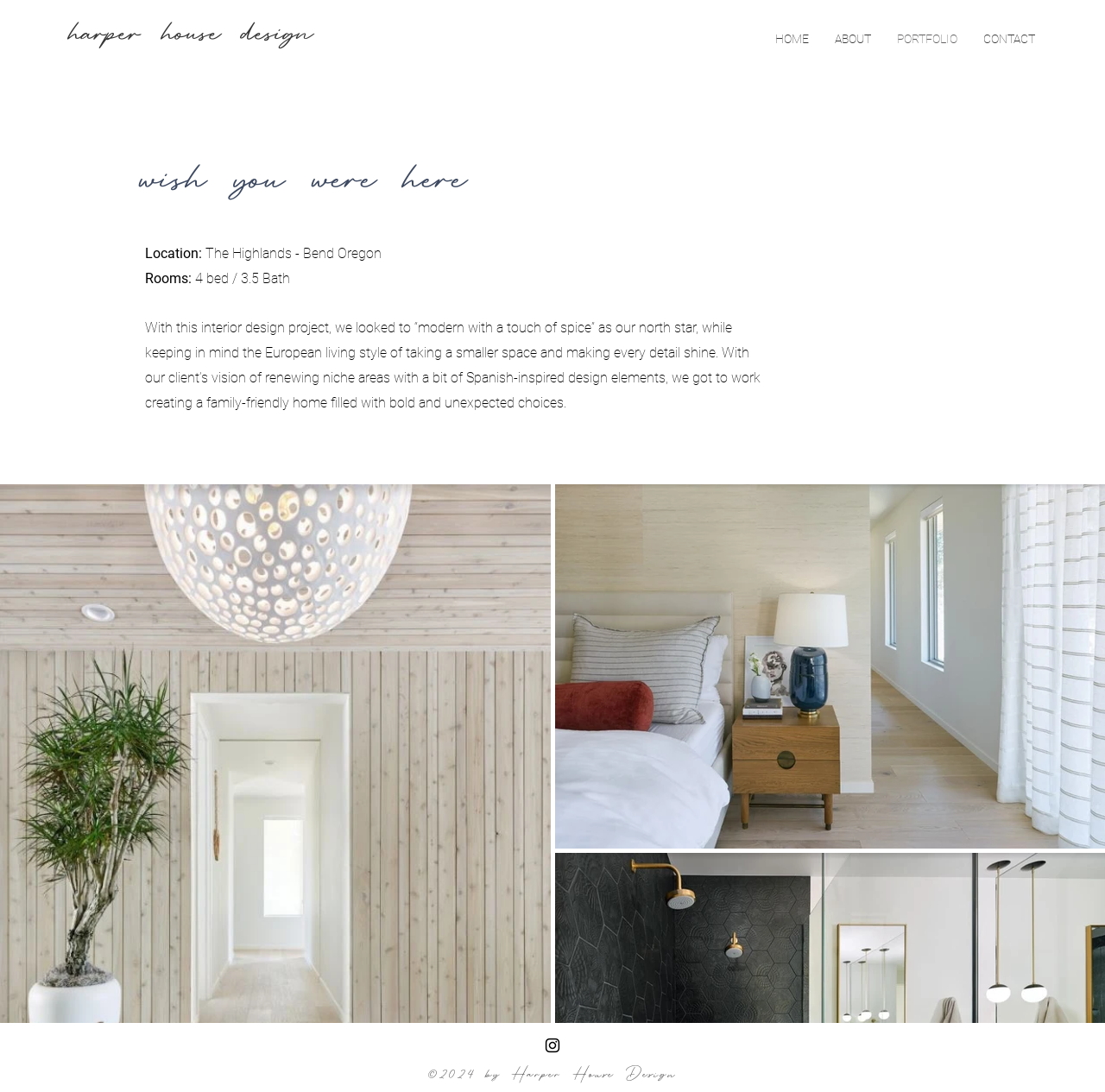Detail the various sections and features present on the webpage.

This webpage is about Harper House Design, a design company based in Bend, Oregon. At the top left, there is a link to the company's name, "Harper House Design". Next to it, there is a navigation menu with four links: "HOME", "ABOUT", "PORTFOLIO", and "CONTACT". 

Below the navigation menu, there is a large heading that reads "Wish You Were Here". Underneath the heading, there are several lines of text that describe a specific interior design project. The project is located in The Highlands, Bend, Oregon, and features 4 bedrooms and 3.5 bathrooms. The text explains the design concept, which combines modern and European styles with Spanish-inspired elements.

To the right of the text, there is a large image of a bedroom, labeled "v m bed.JPG". The image takes up most of the right side of the page.

At the bottom of the page, there is a social media link to Instagram, represented by the Instagram logo. Next to it, there is a copyright notice that reads "©2024 by Harper House Design".